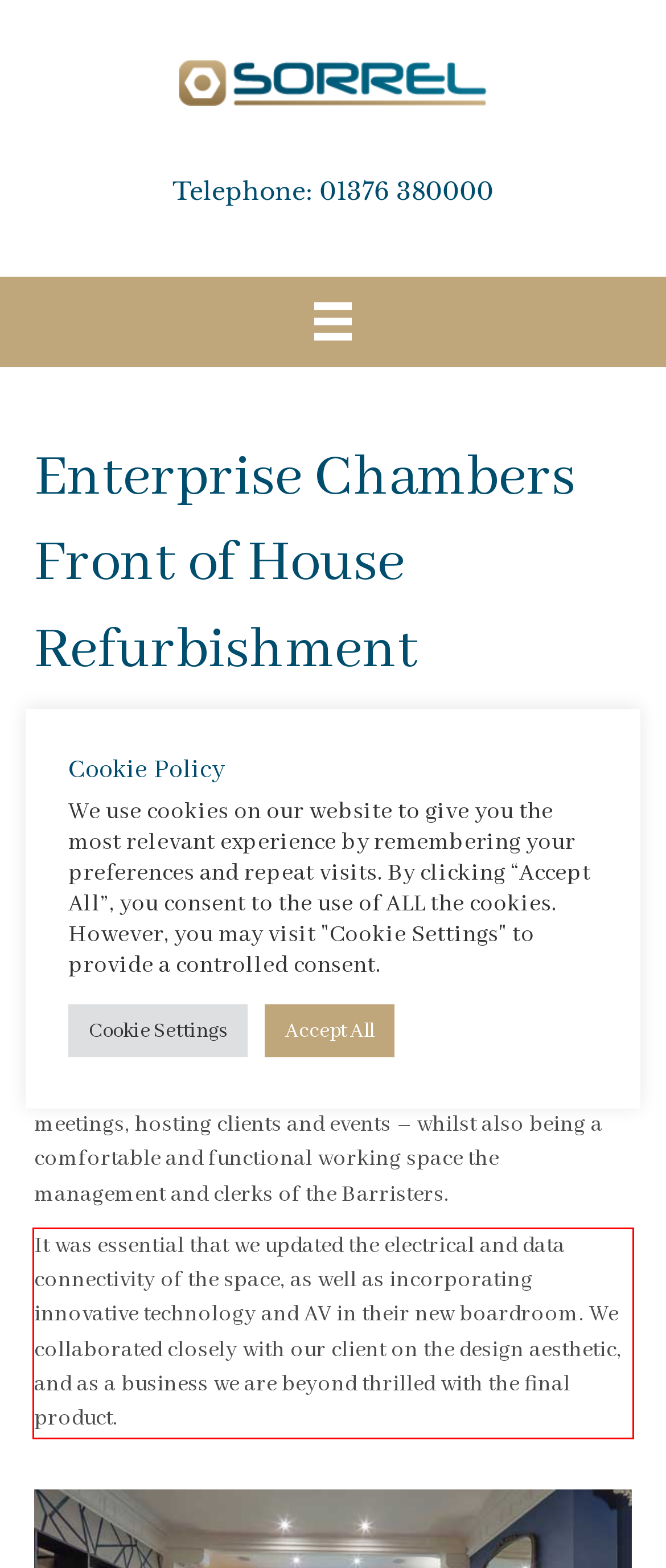Review the webpage screenshot provided, and perform OCR to extract the text from the red bounding box.

It was essential that we updated the electrical and data connectivity of the space, as well as incorporating innovative technology and AV in their new boardroom. We collaborated closely with our client on the design aesthetic, and as a business we are beyond thrilled with the final product.